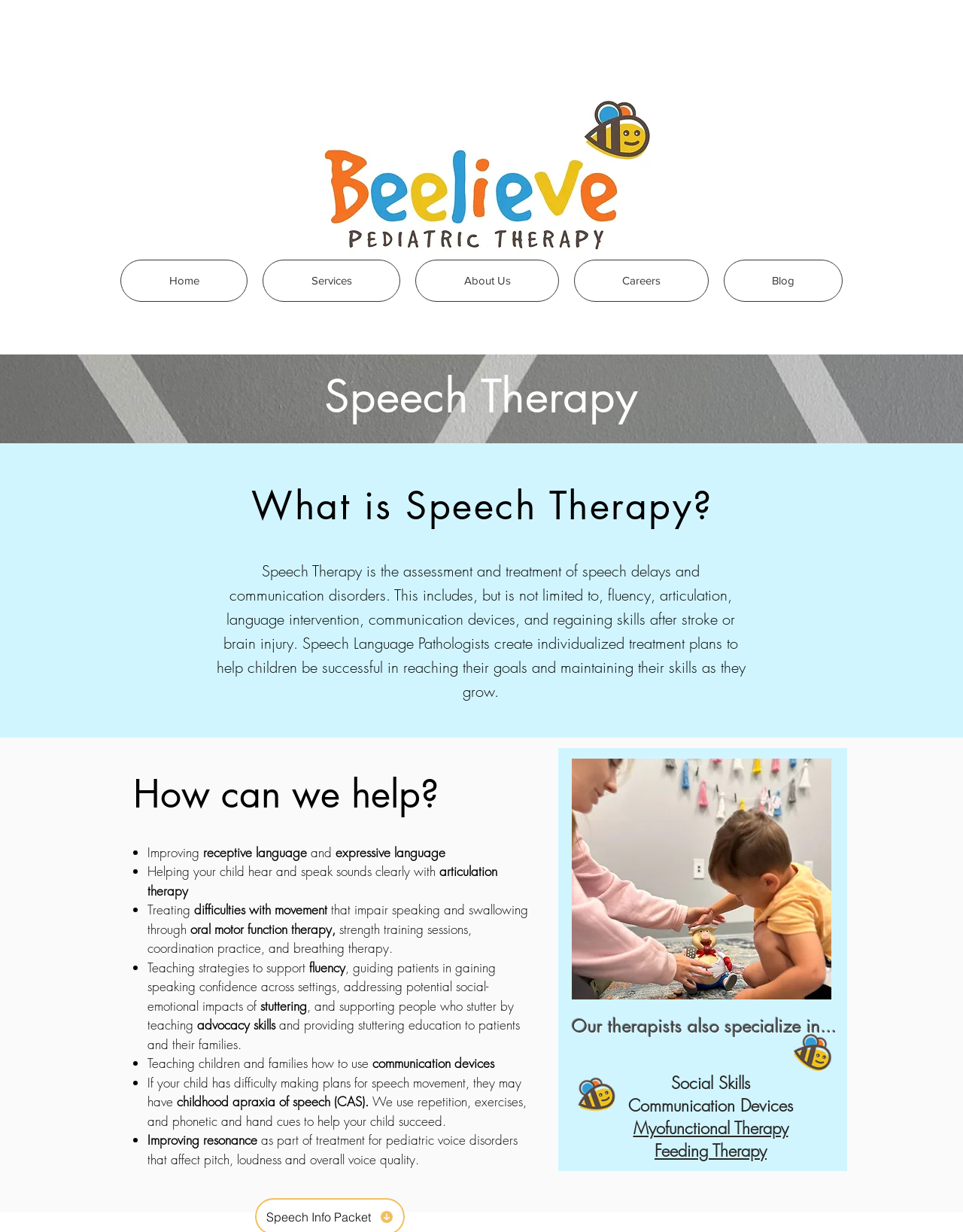Please determine the bounding box coordinates for the UI element described here. Use the format (top-left x, top-left y, bottom-right x, bottom-right y) with values bounded between 0 and 1: Myofunctional Therapy

[0.657, 0.907, 0.818, 0.925]